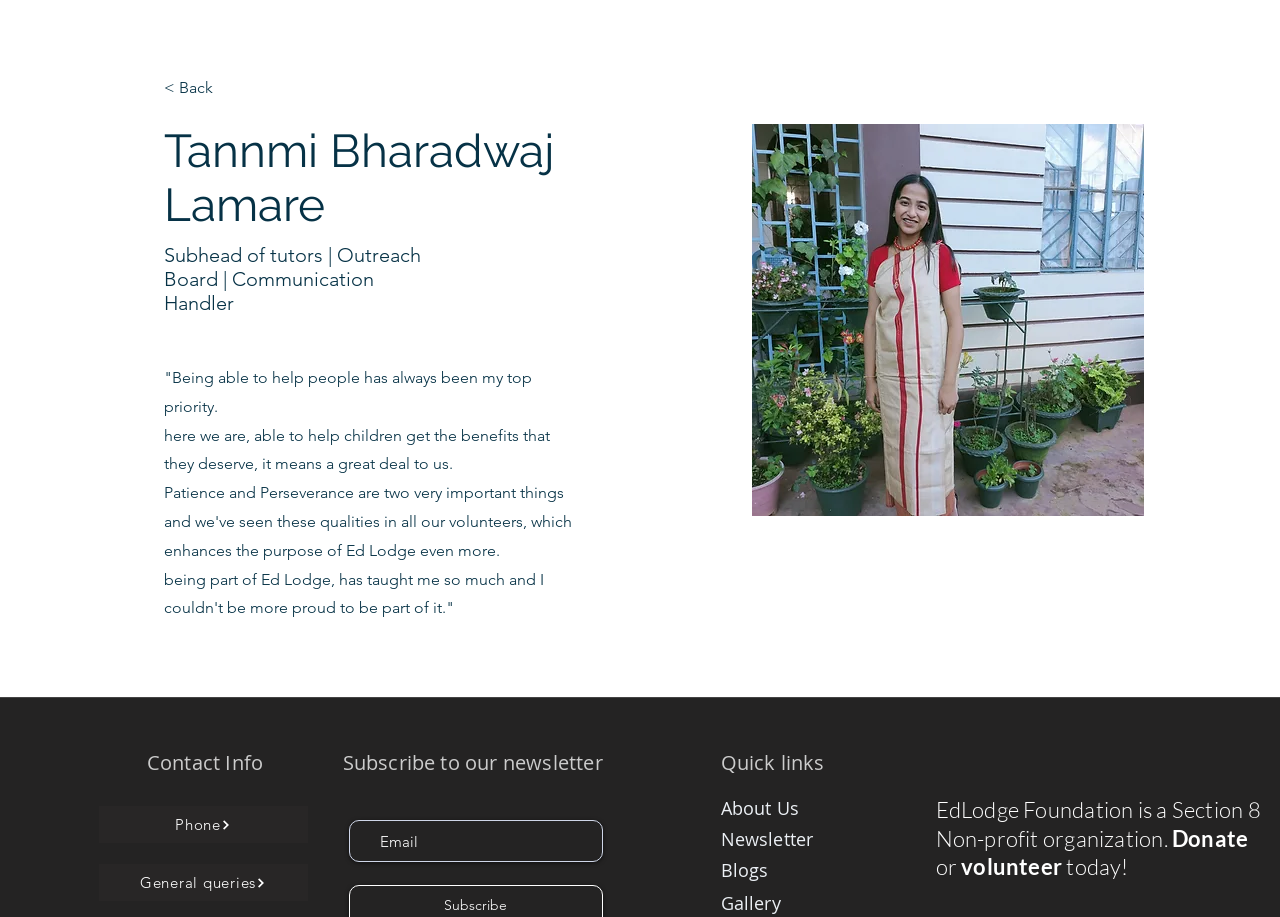Find and specify the bounding box coordinates that correspond to the clickable region for the instruction: "Click the back link".

[0.128, 0.081, 0.19, 0.112]